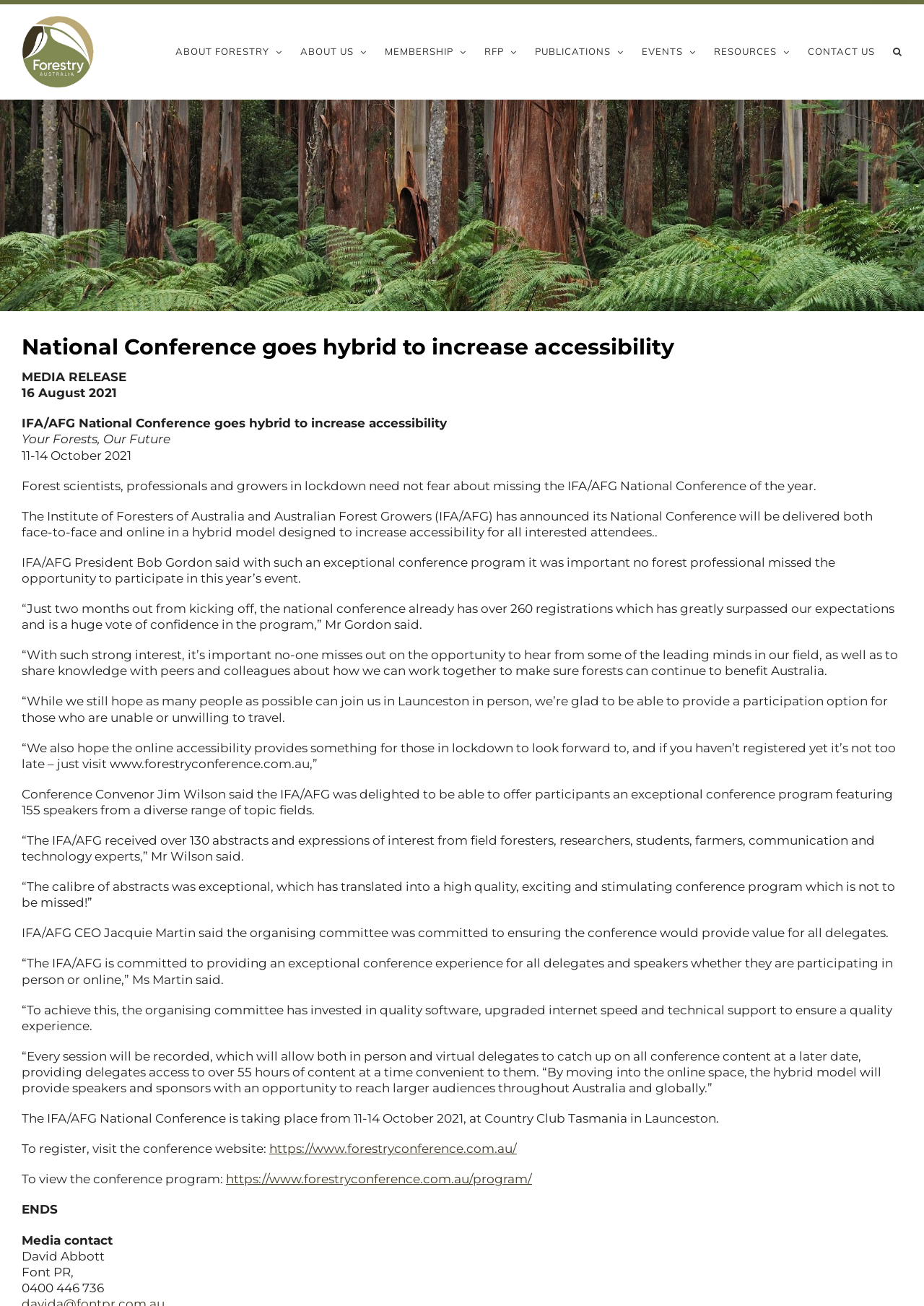What is the theme of the National Conference?
Look at the image and provide a short answer using one word or a phrase.

Forestry